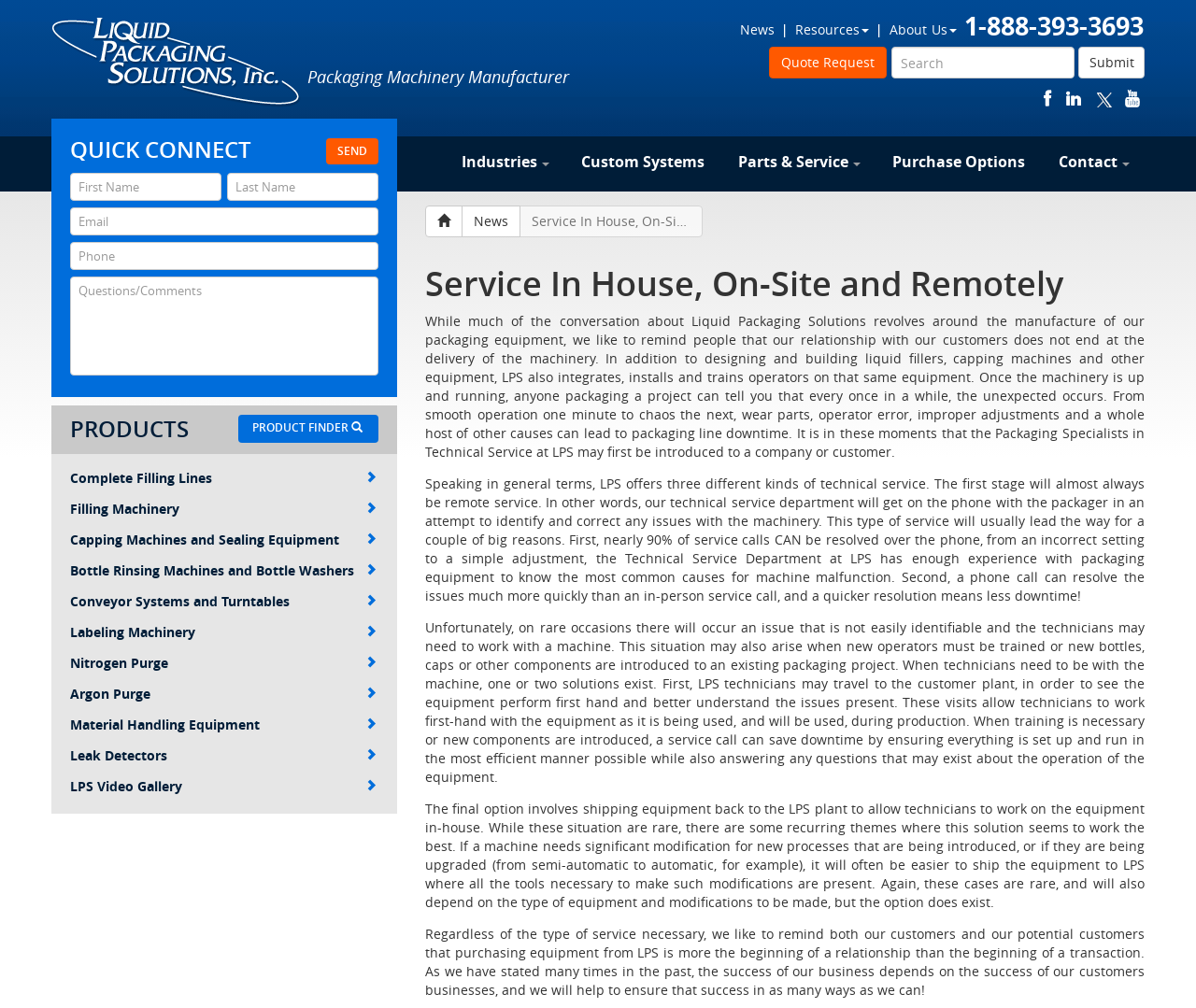Extract the bounding box coordinates for the UI element described by the text: "Capping Machines and Sealing Equipment". The coordinates should be in the form of [left, top, right, bottom] with values between 0 and 1.

[0.043, 0.52, 0.332, 0.551]